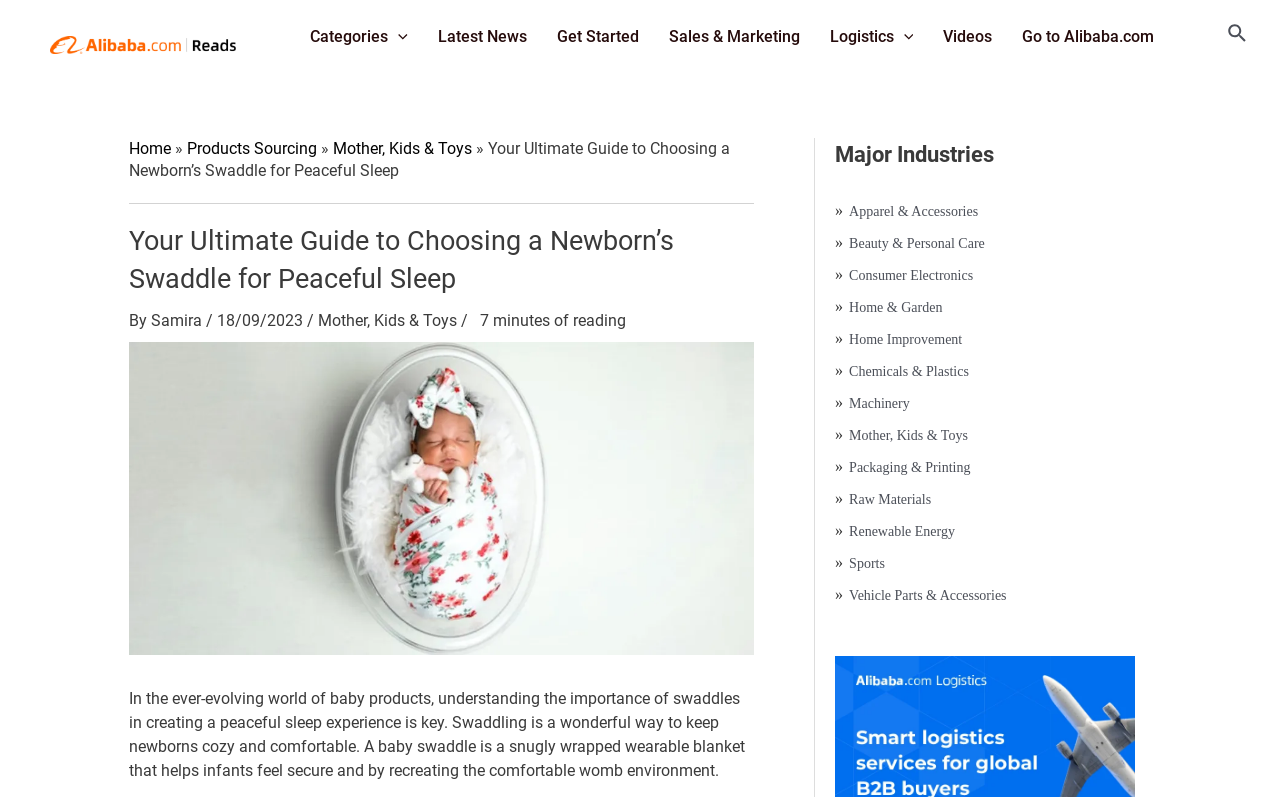Determine the bounding box coordinates of the clickable region to follow the instruction: "Read the latest news".

[0.334, 0.003, 0.427, 0.09]